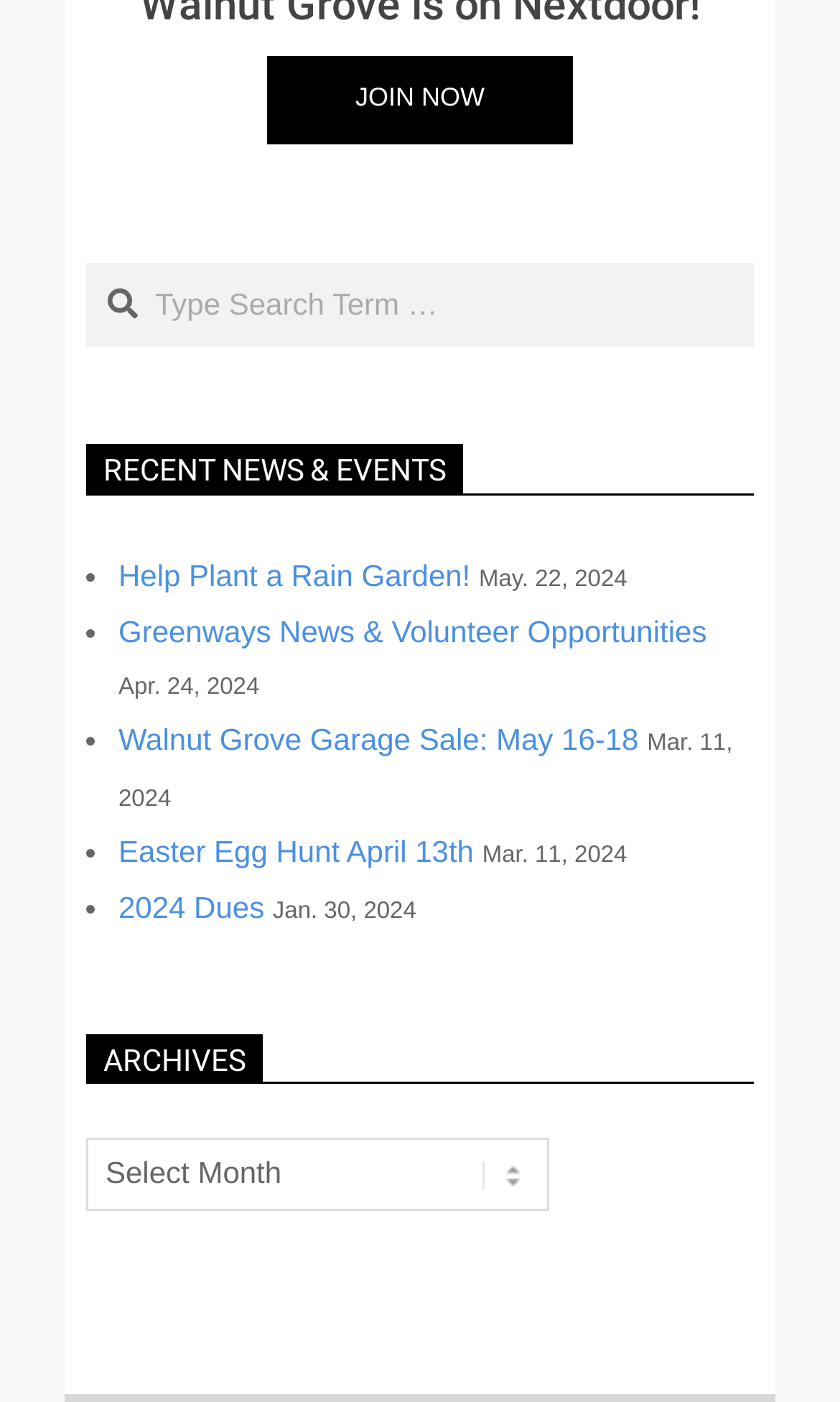Identify the bounding box coordinates of the element to click to follow this instruction: 'click the JOIN NOW link'. Ensure the coordinates are four float values between 0 and 1, provided as [left, top, right, bottom].

[0.318, 0.039, 0.682, 0.102]